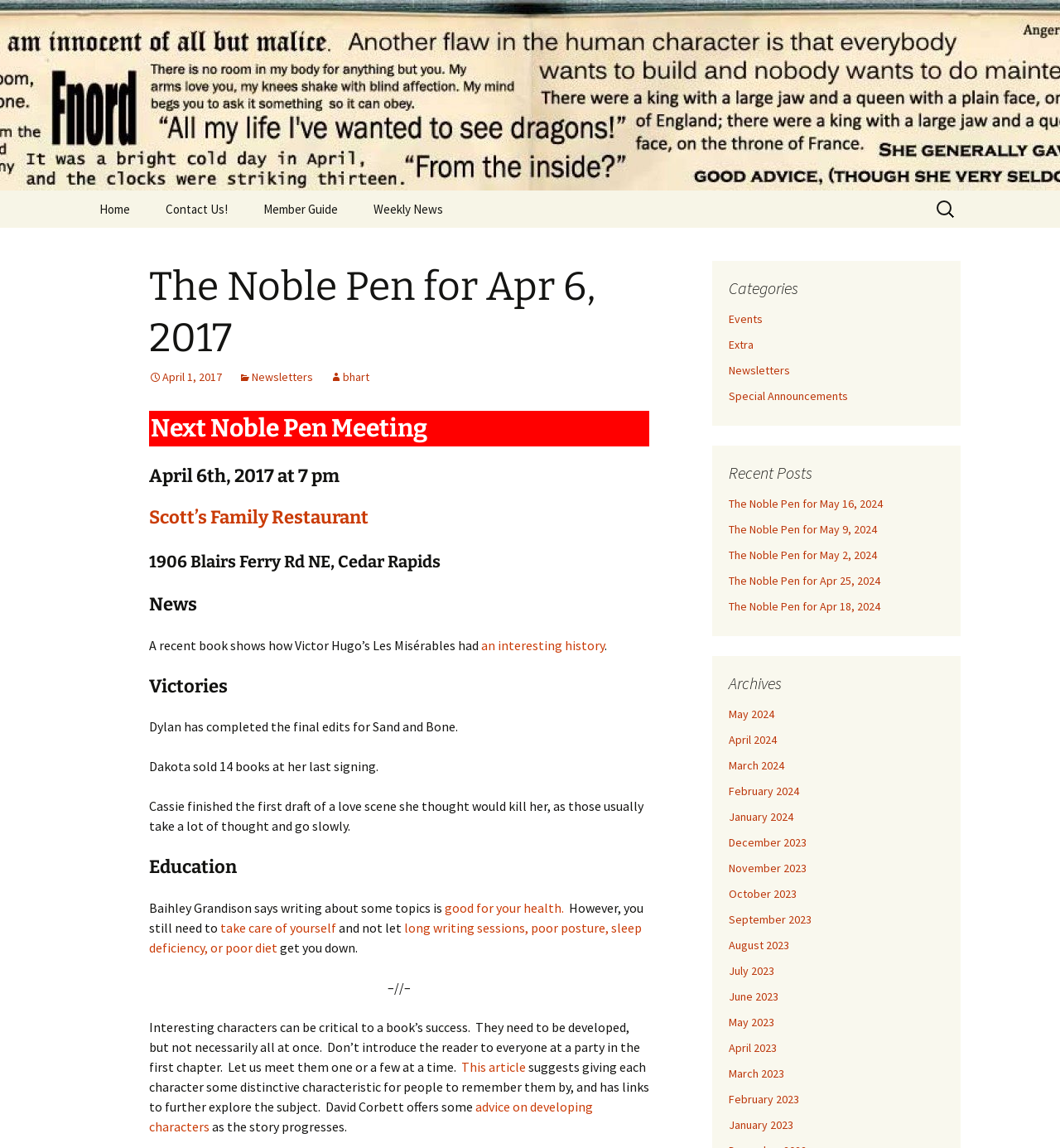Determine the bounding box coordinates of the region to click in order to accomplish the following instruction: "Explore the categories". Provide the coordinates as four float numbers between 0 and 1, specifically [left, top, right, bottom].

[0.688, 0.242, 0.891, 0.26]